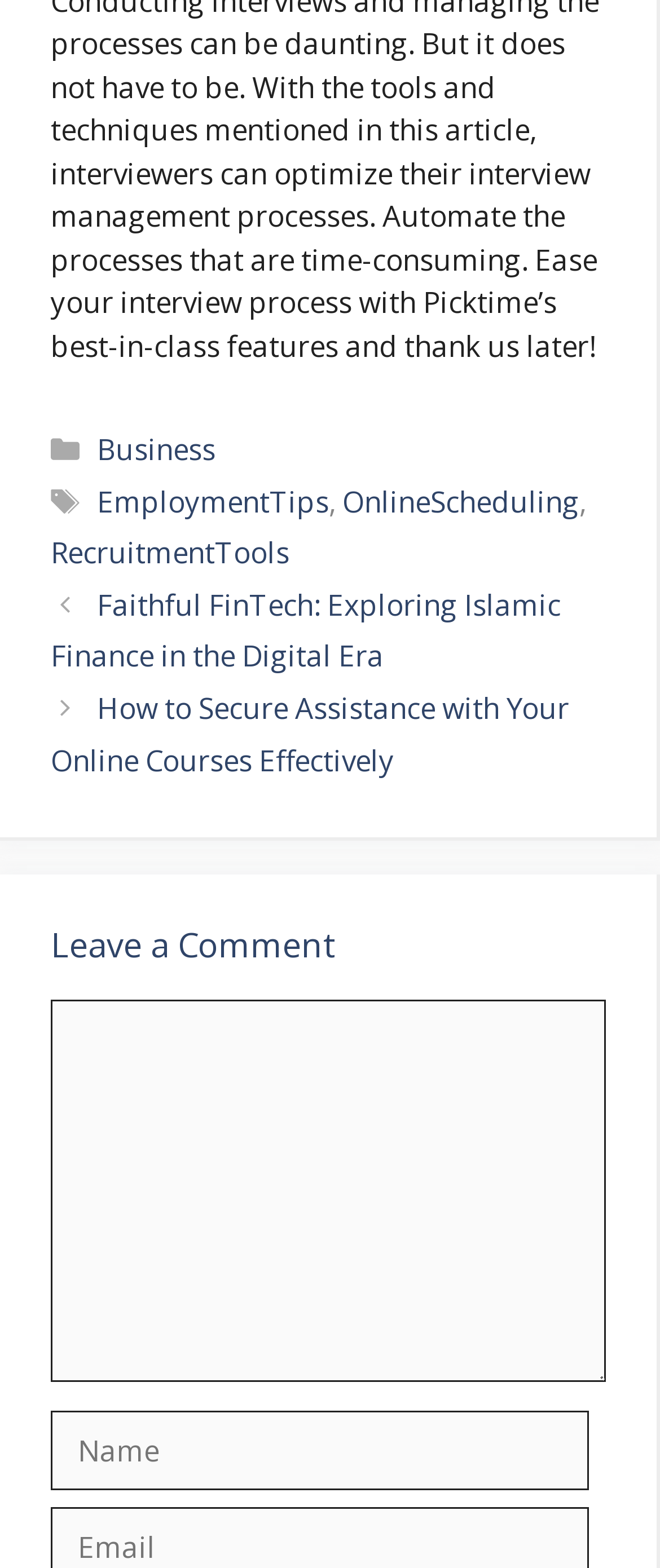How many static text elements are in the footer?
Give a single word or phrase as your answer by examining the image.

2